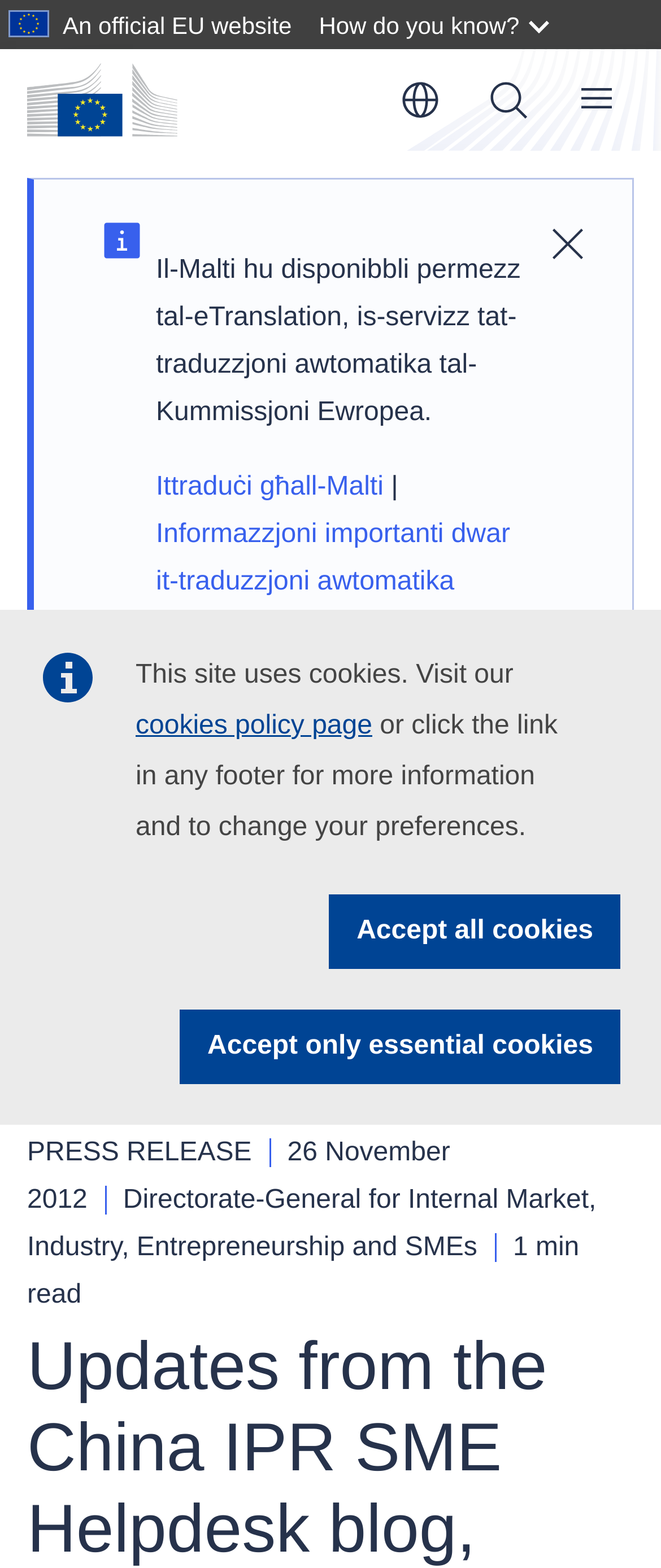Can you find and provide the main heading text of this webpage?

Updates from the China IPR SME Helpdesk blog, China IP Insider